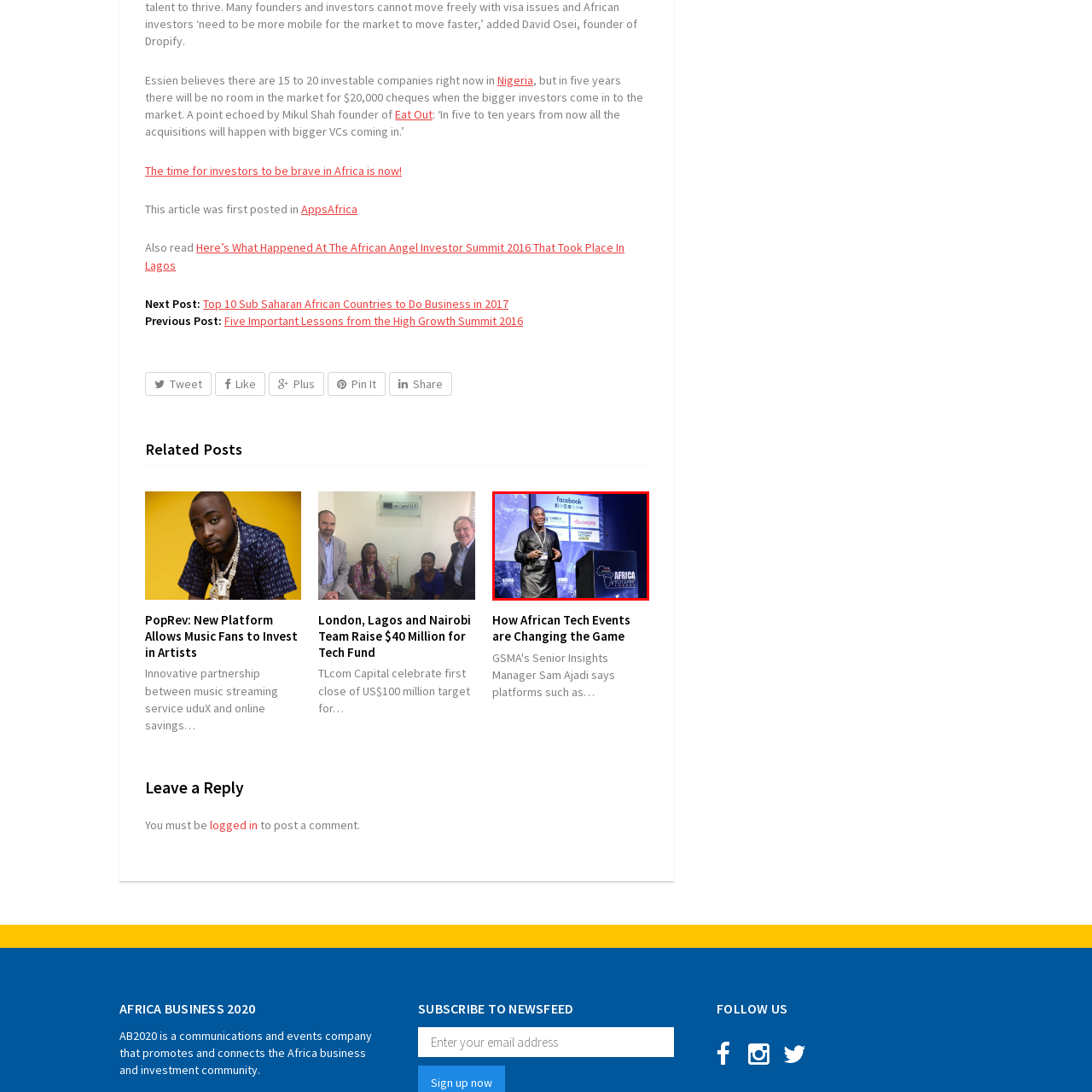Look at the image segment within the red box, What is displayed on the large screen? Give a brief response in one word or phrase.

Logos from key sponsors